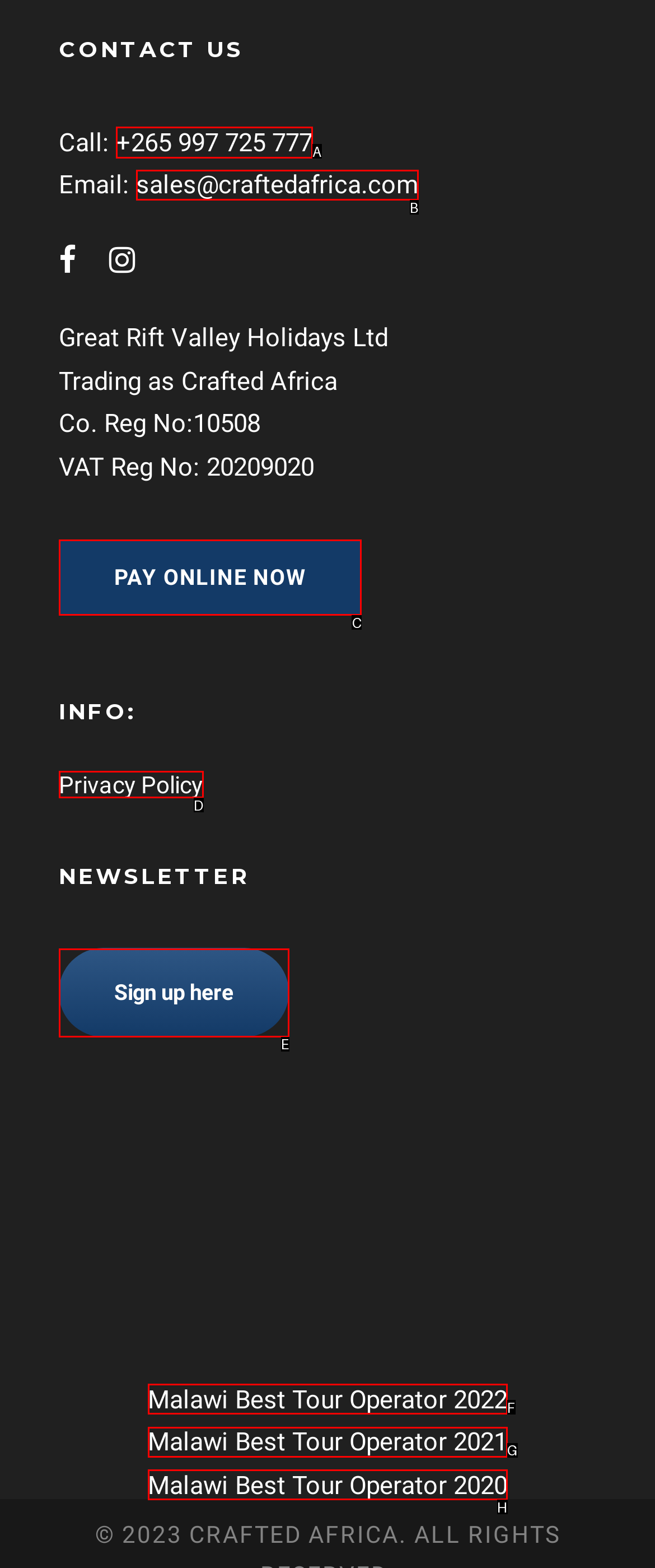Determine which letter corresponds to the UI element to click for this task: Call the phone number
Respond with the letter from the available options.

A